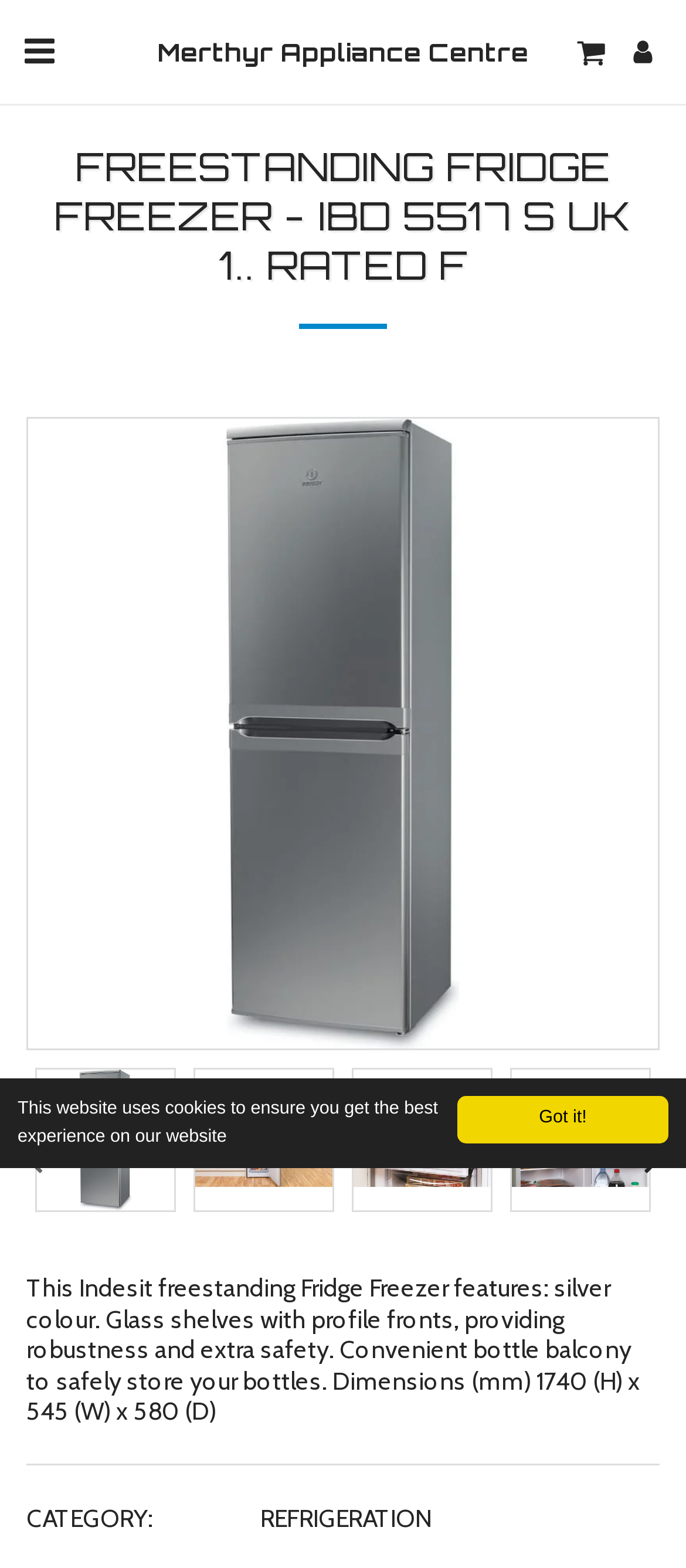What is the height of the fridge freezer in mm?
Using the details shown in the screenshot, provide a comprehensive answer to the question.

The answer can be found in the product description, which states 'Dimensions (mm) 1740 (H) x 545 (W) x 580 (D)'.